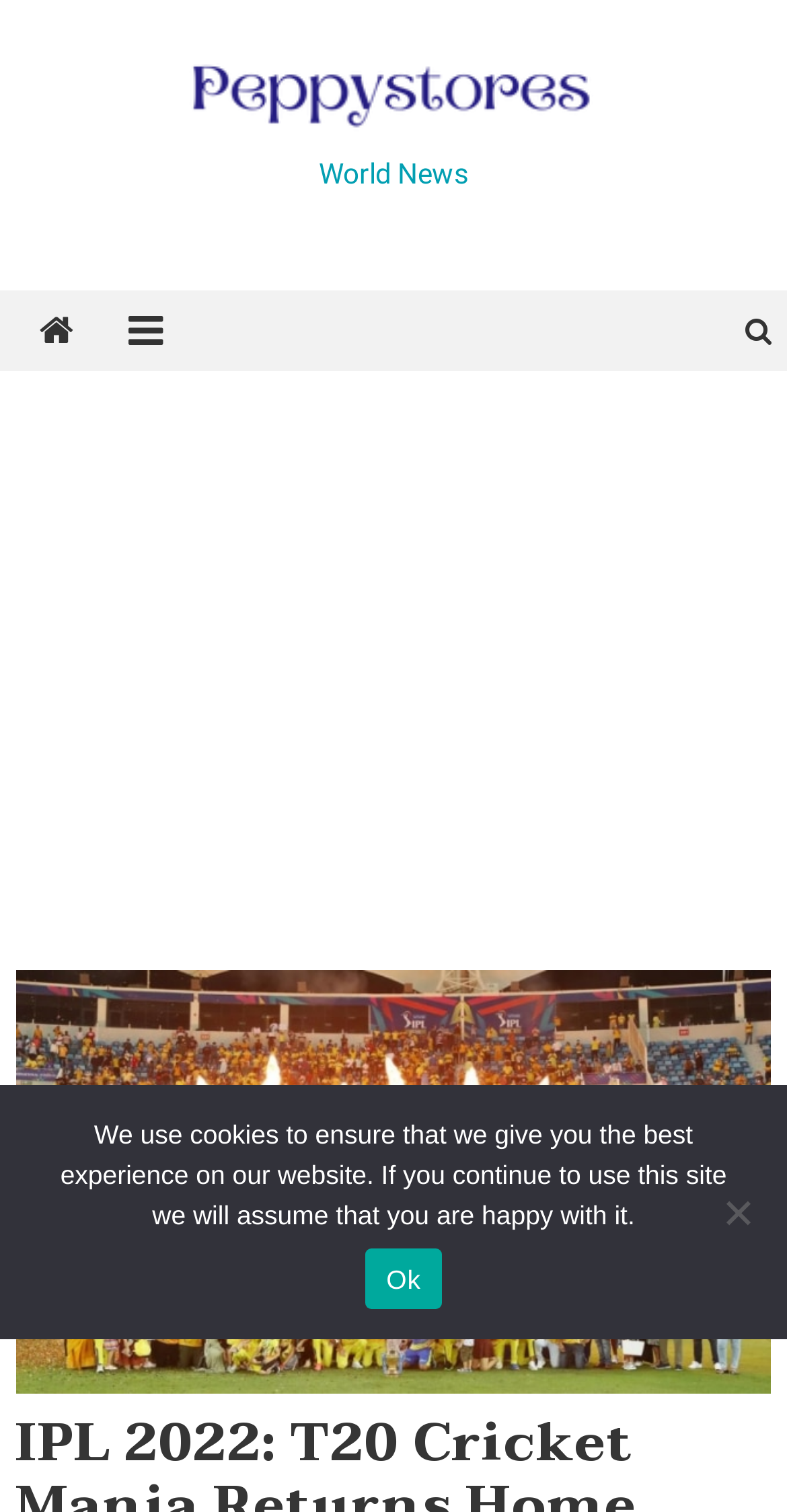Please determine the bounding box coordinates for the UI element described as: "input value="1" name="quantity" value="1"".

None